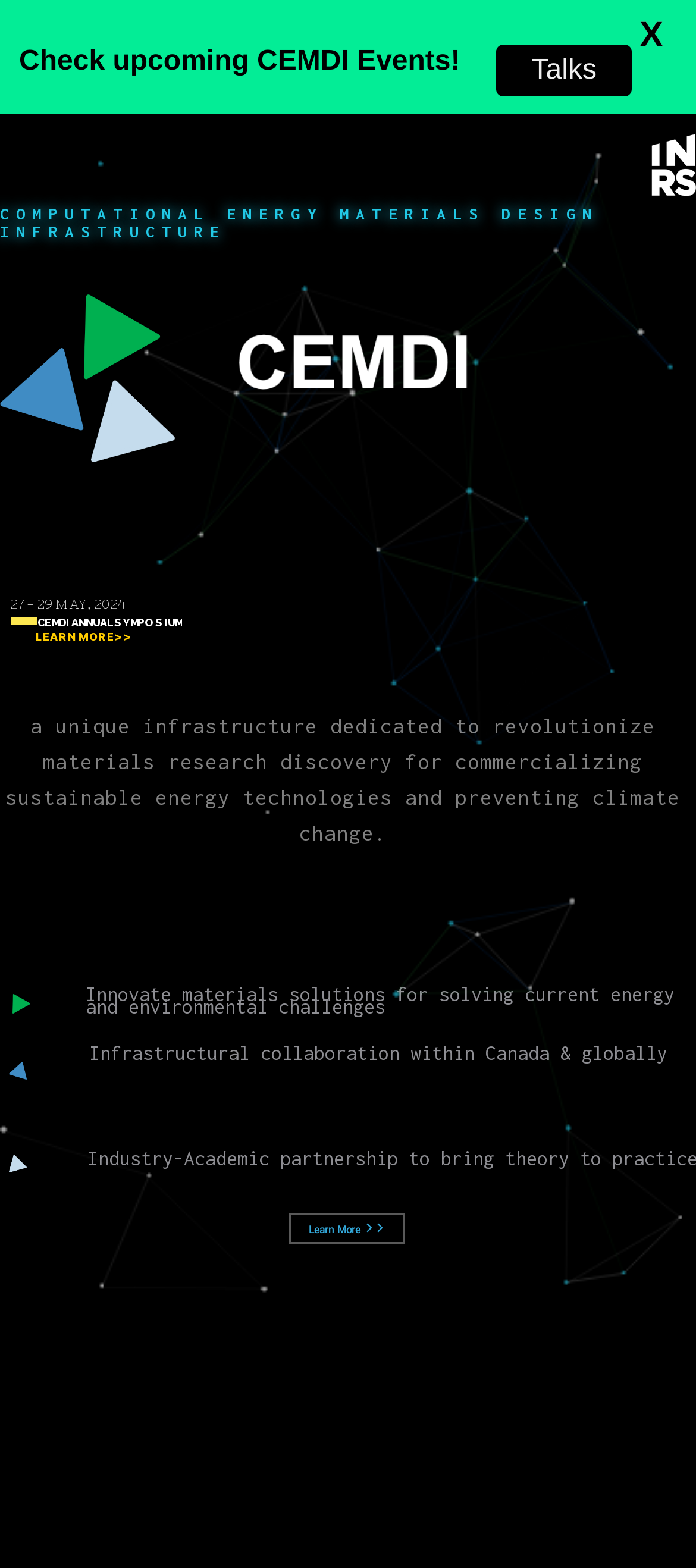Provide a brief response to the question below using one word or phrase:
What is the focus of CEMDI's research?

Energy and environmental challenges